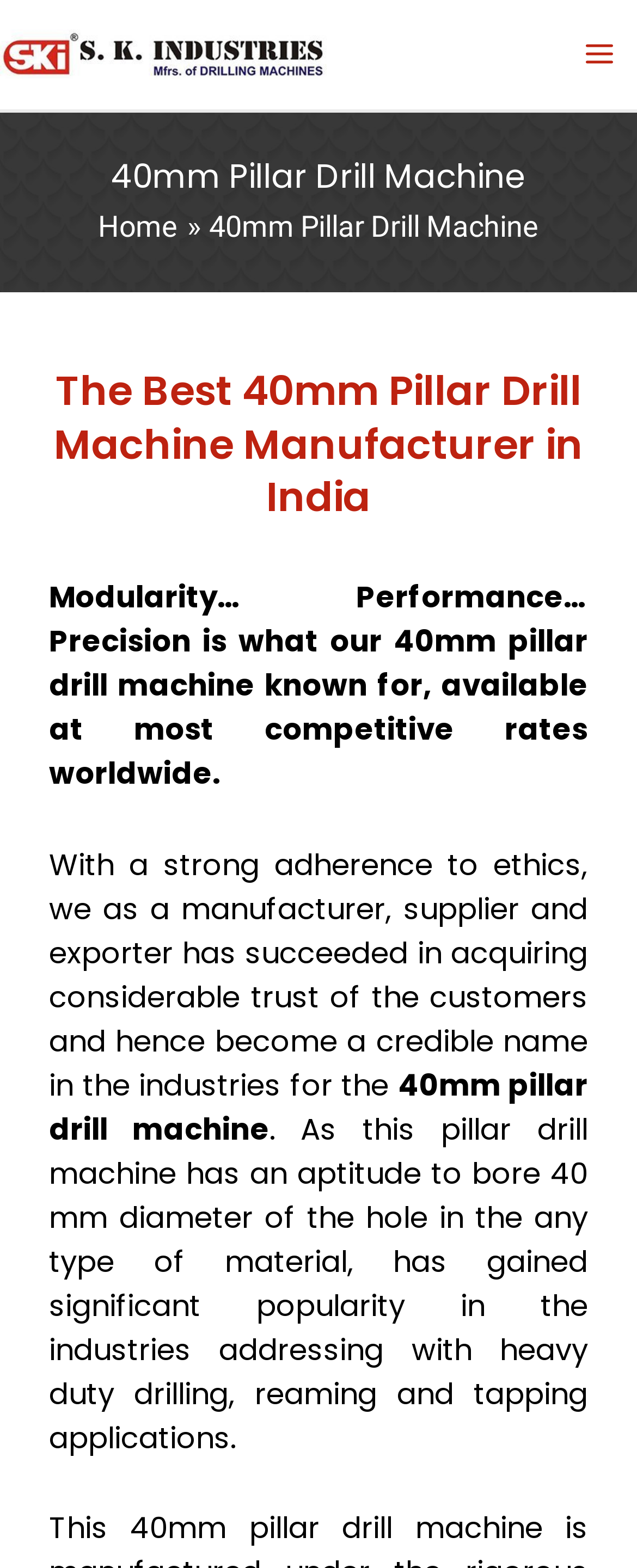Generate a thorough description of the webpage.

The webpage is about a 40mm Pillar Drill Machine, showcasing its features and benefits. At the top, there is a link to "Drill Machine - Drill Machine Manufacturer in Gujarat, India" accompanied by an image with the same description. Below this, there is a button labeled "Main Menu" with an icon to its right.

The main content area is divided into sections. The first section has a heading "40mm Pillar Drill Machine" and a navigation menu labeled "Breadcrumbs" below it. The breadcrumbs menu contains a link to "Home" and a static text "40mm Pillar Drill Machine".

Following this, there is a heading "The Best 40mm Pillar Drill Machine Manufacturer in India". Below this heading, there are three paragraphs of text describing the features and benefits of the drill machine. The first paragraph mentions its modularity, performance, and precision, while the second paragraph talks about the manufacturer's ethics and credibility. The third paragraph explains the drill machine's ability to bore 40mm diameter holes in various materials, making it popular in industries requiring heavy-duty drilling, reaming, and tapping applications.

Throughout the webpage, there are no other images besides the one accompanying the link at the top and the icon next to the "Main Menu" button.